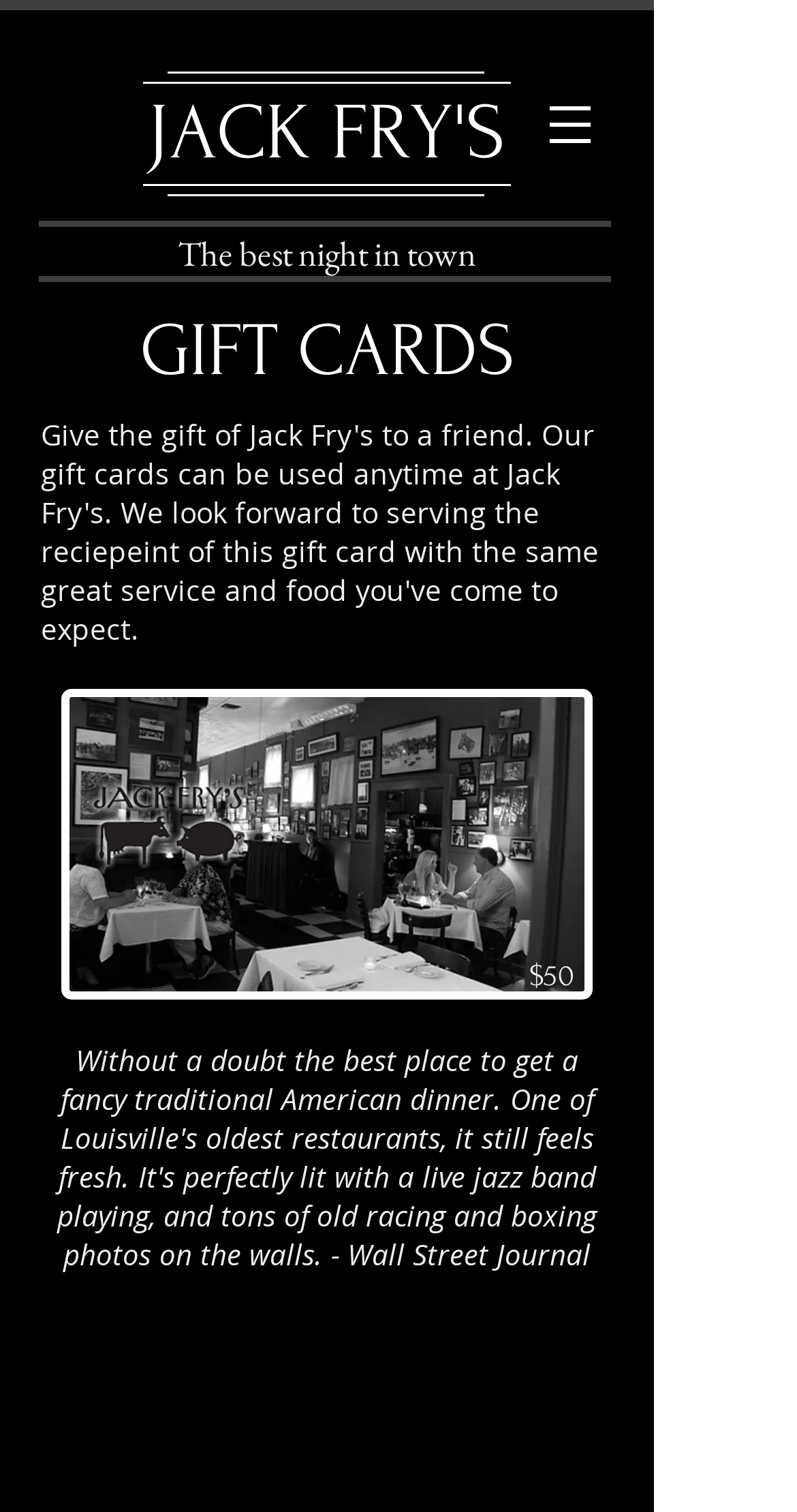What is the purpose of the button with an image?
Based on the screenshot, provide your answer in one word or phrase.

Has a popup menu